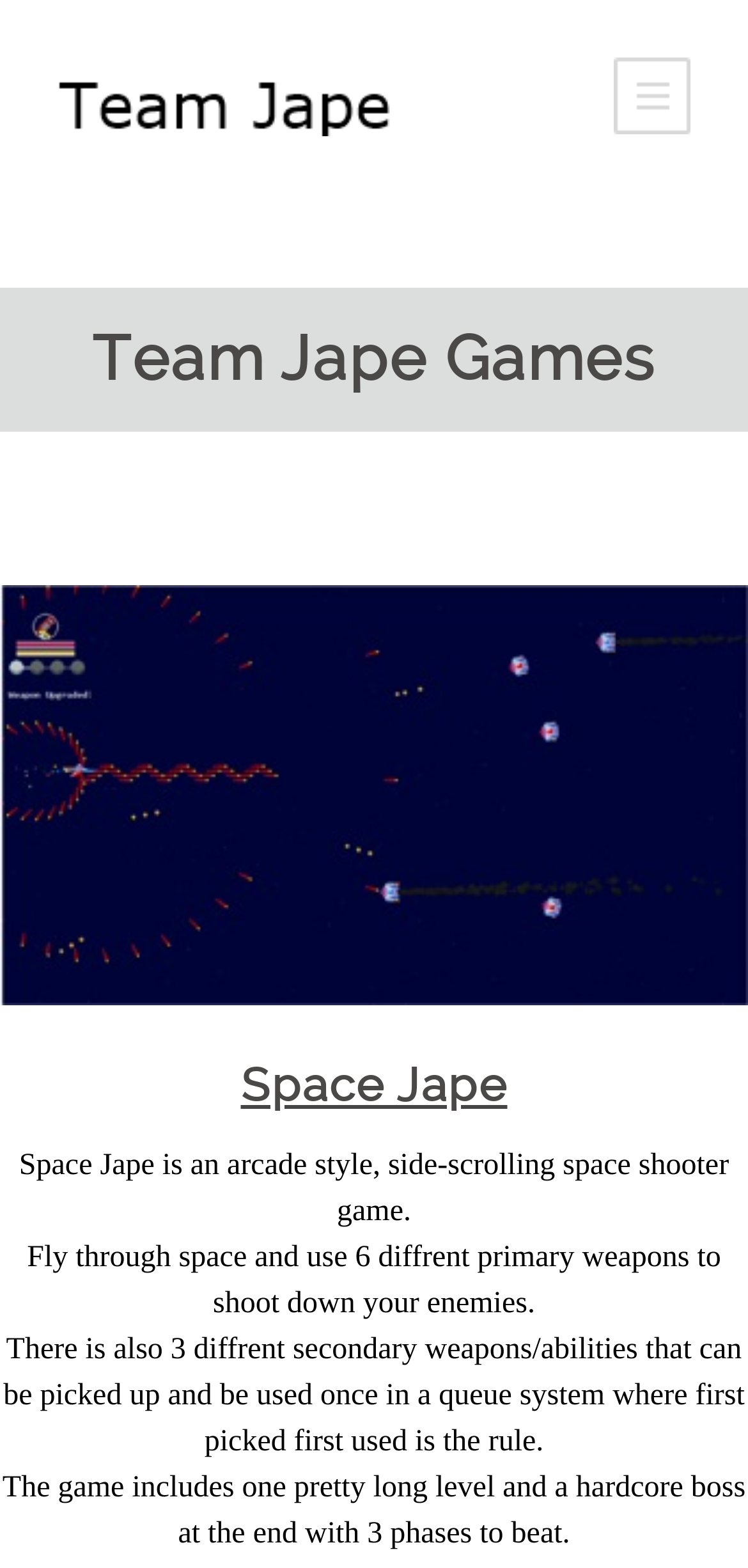Using the provided description: "alt="Team Jape" title="Team Jape"", find the bounding box coordinates of the corresponding UI element. The output should be four float numbers between 0 and 1, in the format [left, top, right, bottom].

[0.077, 0.071, 0.526, 0.092]